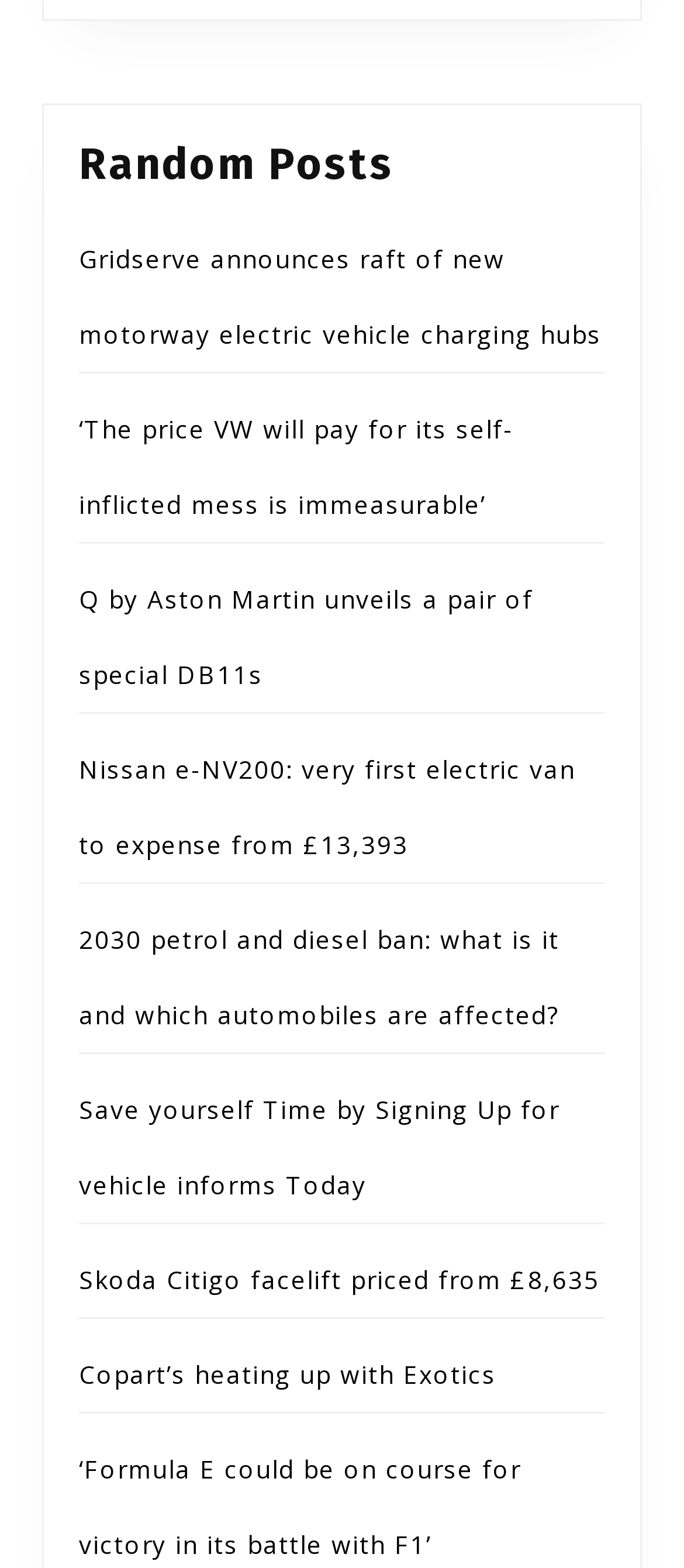Locate the bounding box coordinates of the clickable part needed for the task: "Read about Gridserve's new motorway electric vehicle charging hubs".

[0.115, 0.154, 0.879, 0.224]